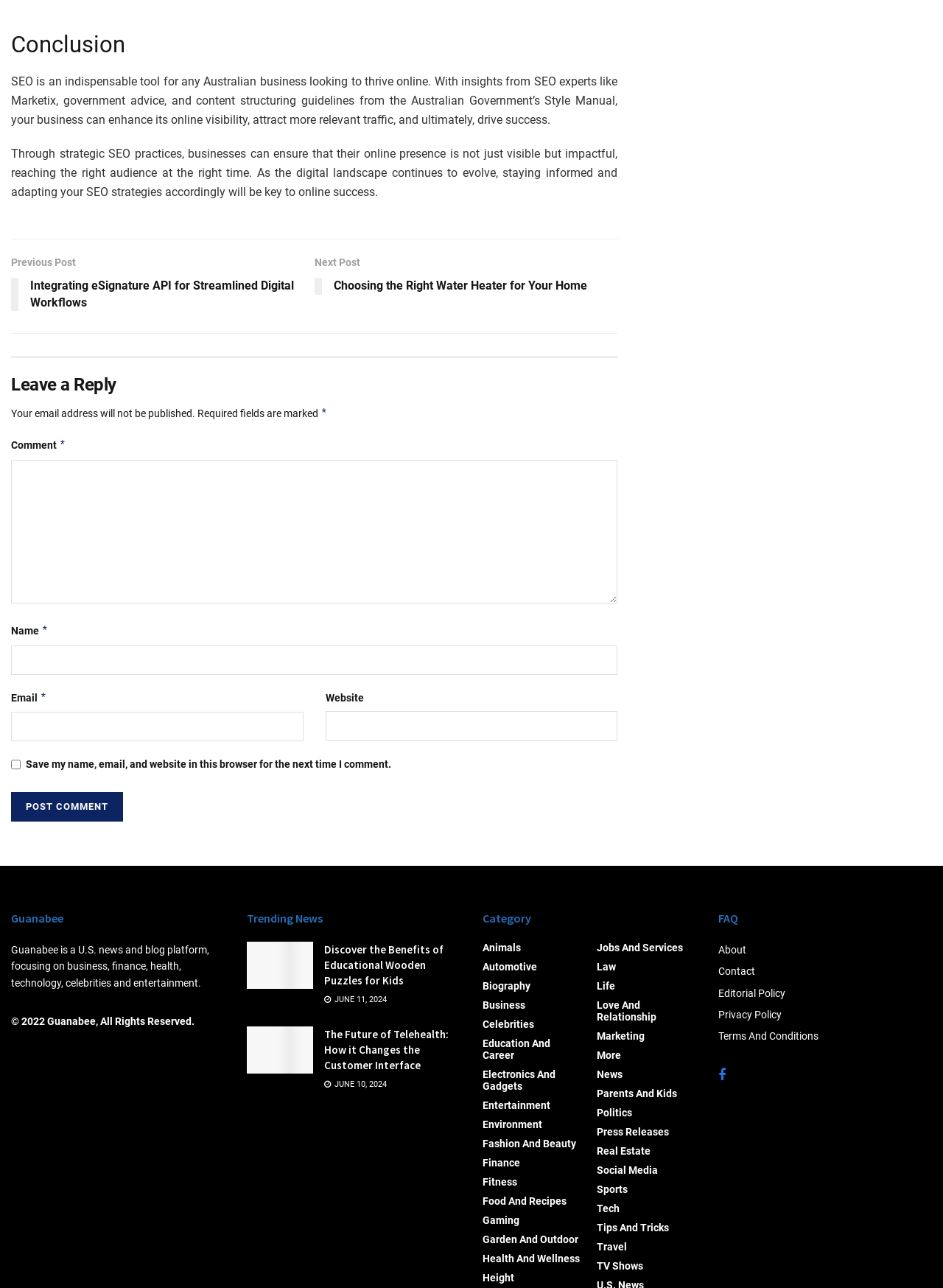Please specify the bounding box coordinates of the region to click in order to perform the following instruction: "Explore the category of business".

[0.512, 0.776, 0.557, 0.785]